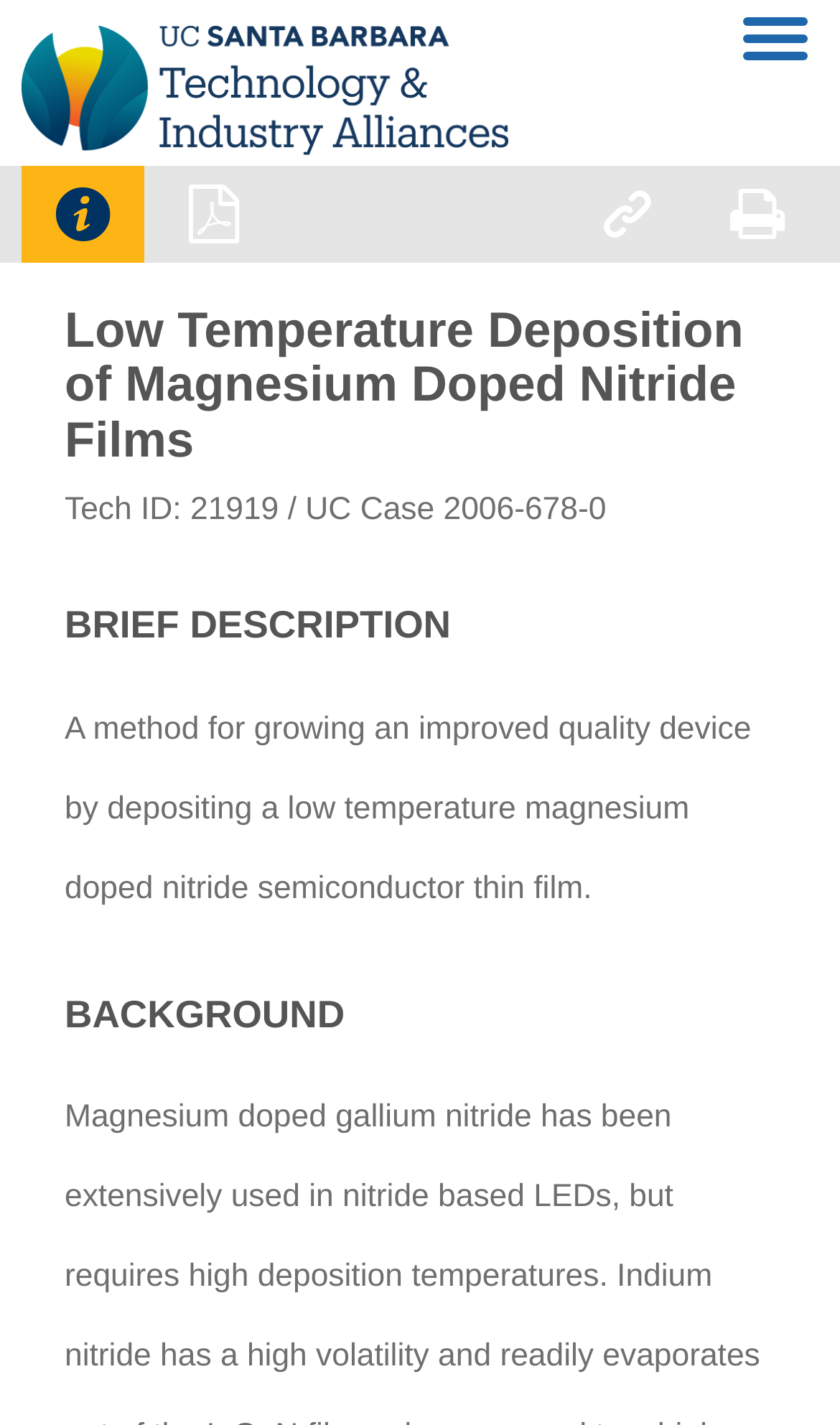Illustrate the webpage with a detailed description.

The webpage is about a technology licensing opportunity from the University of California, Santa Barbara, specifically related to low temperature deposition of magnesium doped nitride films. 

At the top left corner, there is a logo image. On the top right corner, there is an expanded button. 

Below the logo, there is a main heading that reads "Low Temperature Deposition of Magnesium Doped Nitride Films". 

To the right of the main heading, there are two lines of text: "Tech ID: 21919" and "/ UC Case 2006-678-0". 

Under the main heading, there is a subheading "BRIEF DESCRIPTION" followed by a paragraph of text that summarizes the technology, which is a method for growing an improved quality device by depositing a low temperature magnesium doped nitride semiconductor thin film. 

Further down, there is another subheading "BACKGROUND".